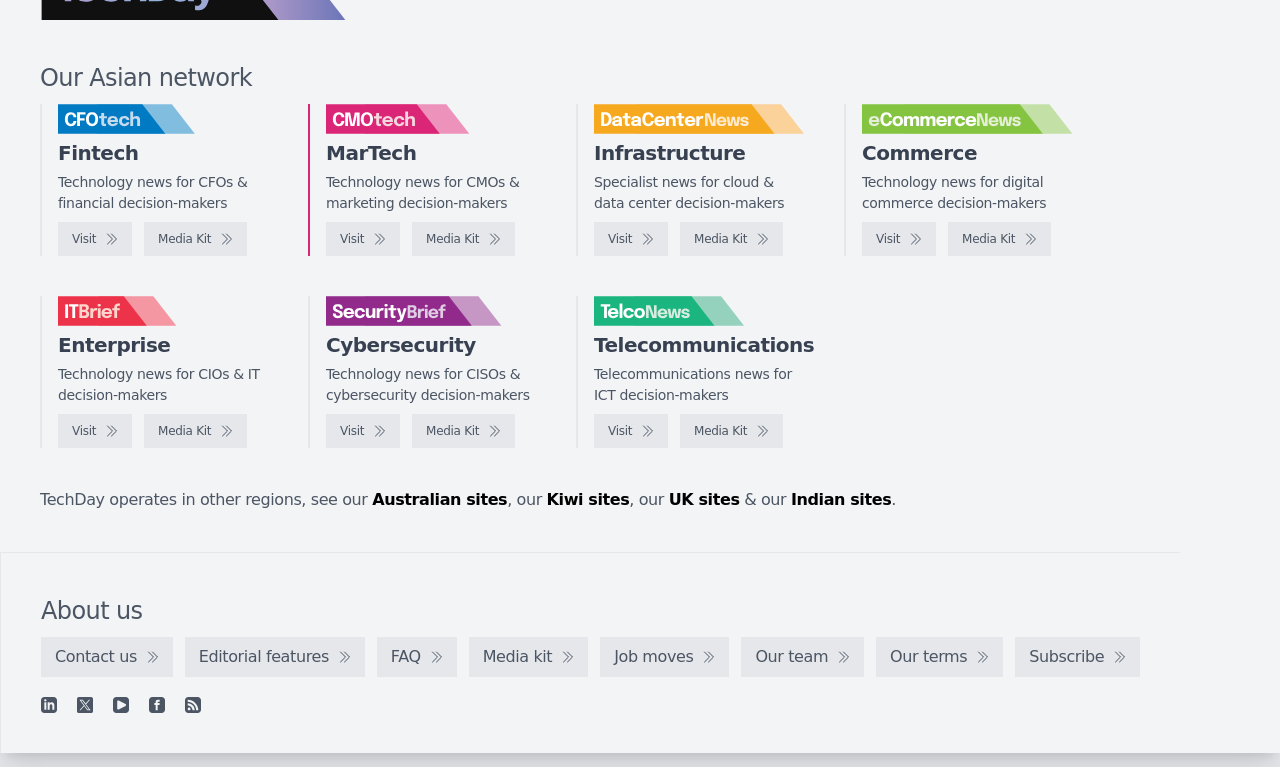What is the main theme of this website?
Based on the content of the image, thoroughly explain and answer the question.

Based on the various logos and descriptions on the webpage, it appears that this website is a collection of technology news websites, each catering to a specific domain such as fintech, martech, infrastructure, etc.